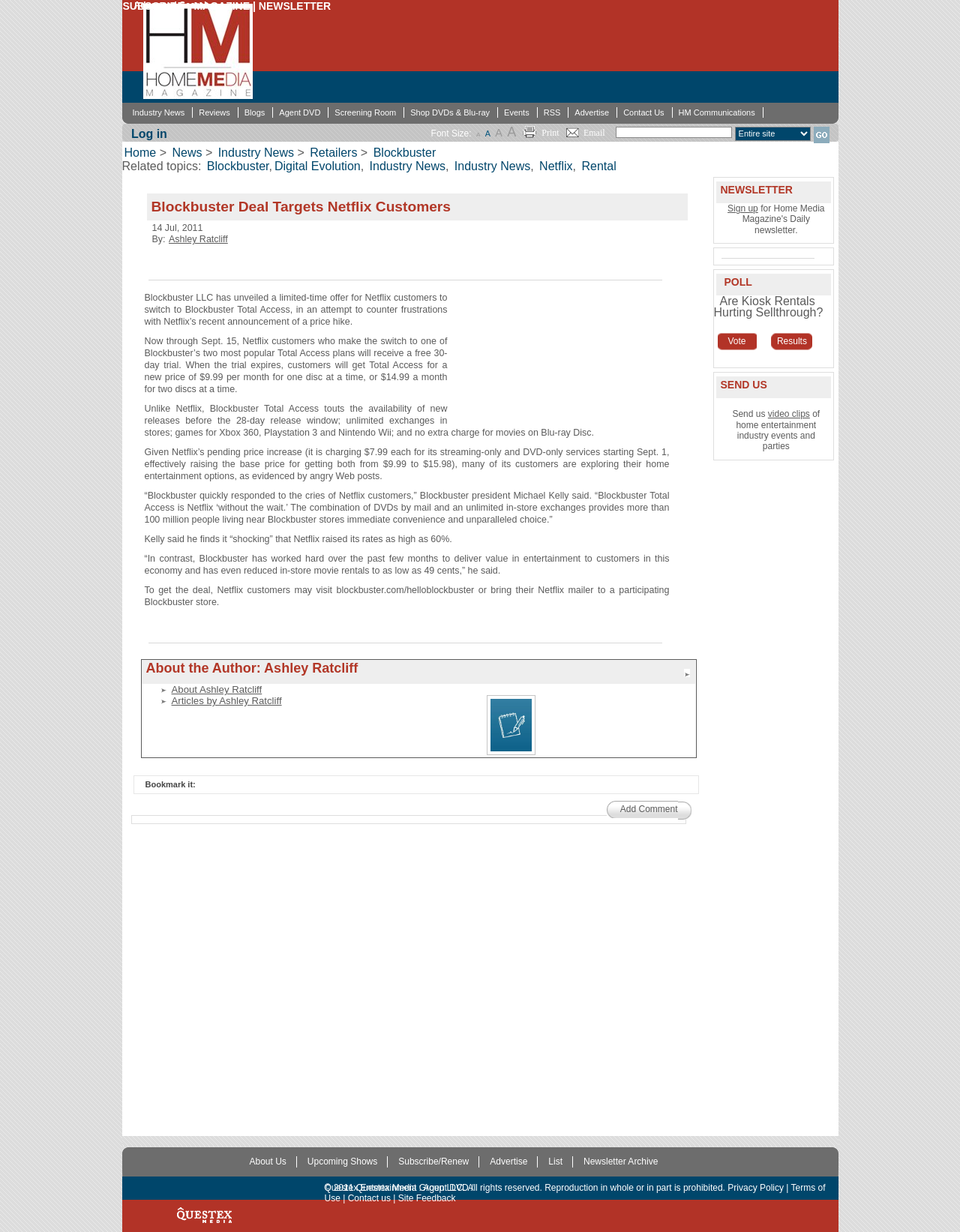From the given element description: "HM Communications", find the bounding box for the UI element. Provide the coordinates as four float numbers between 0 and 1, in the order [left, top, right, bottom].

[0.7, 0.087, 0.795, 0.096]